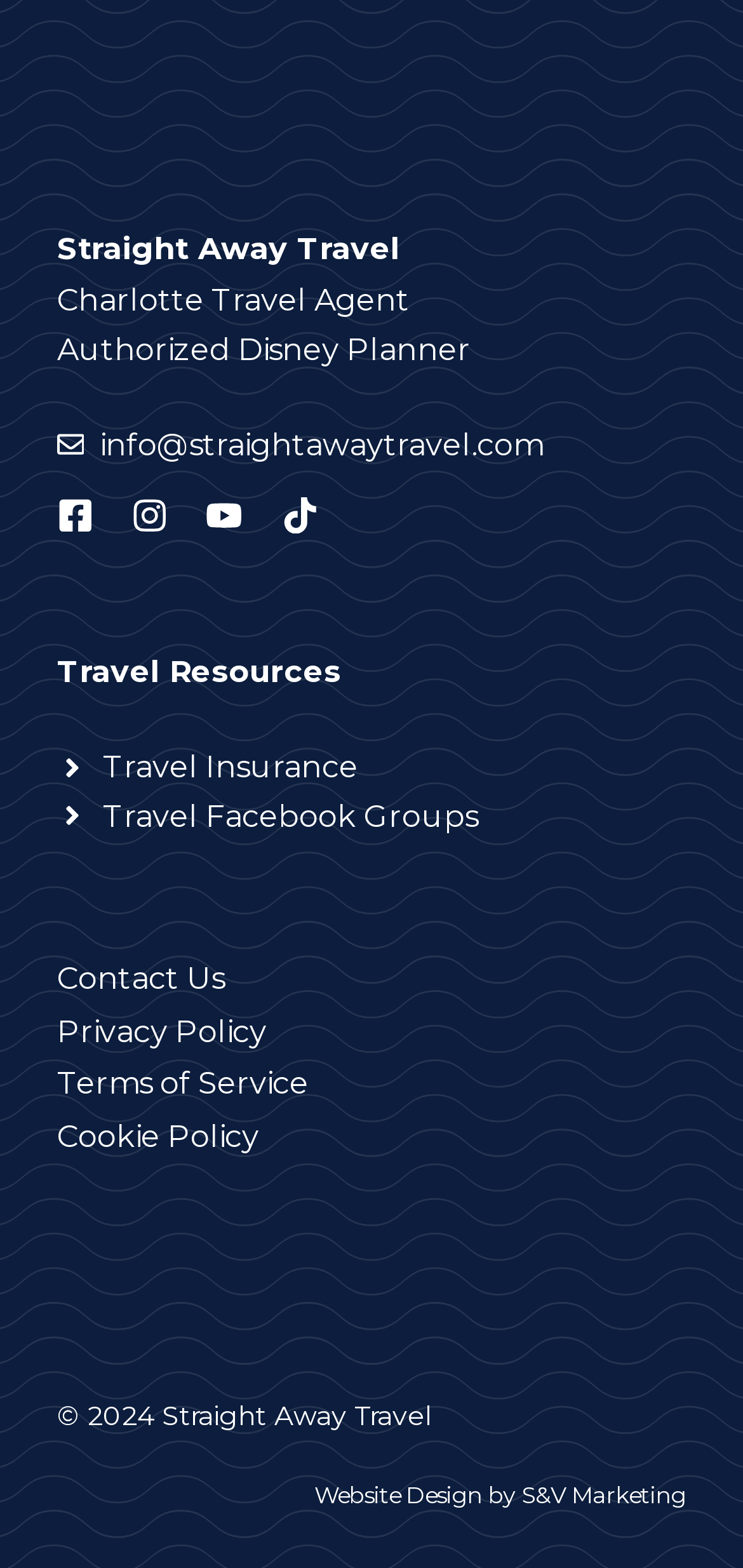Identify the bounding box coordinates of the clickable region to carry out the given instruction: "Check the website's privacy policy".

[0.077, 0.643, 0.359, 0.674]